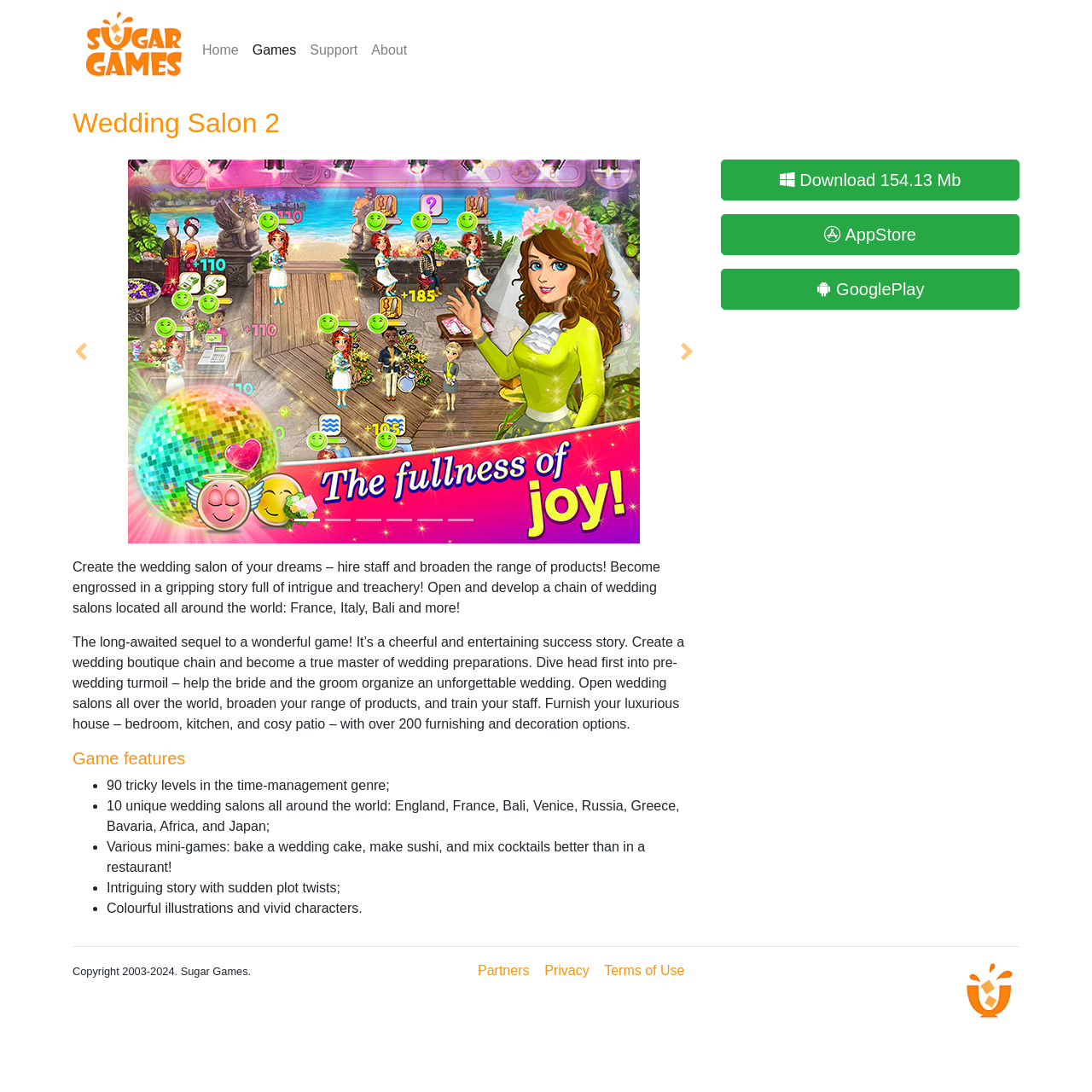Produce a meticulous description of the webpage.

The webpage is about Wedding Salon 2, a game where players can create and manage their own wedding salon. At the top left corner, there is a link to "Sugargames" accompanied by an image with the same name. Next to it, there are four navigation links: "Home", "Games", "Support", and "About".

Below the navigation links, there is a large heading that reads "Wedding Salon 2". On the left side of the heading, there are two buttons: "Previous" and "Next". On the right side, there are three links: "Download 154.13 Mb", "AppStore", and "GooglePlay".

The main content of the webpage is divided into two sections. The first section describes the game, stating that players can create the wedding salon of their dreams, hire staff, and broaden the range of products. It also mentions that the game has a gripping story full of intrigue and treachery. The second section provides more details about the game, including its features, such as 90 tricky levels, 10 unique wedding salons, various mini-games, and an intriguing story with sudden plot twists.

Below the game description, there is a heading that reads "Game features" followed by a list of bullet points that summarize the game's features. The list includes 90 tricky levels, 10 unique wedding salons, various mini-games, an intriguing story, and colourful illustrations.

At the bottom of the webpage, there is a horizontal separator followed by a copyright notice that reads "Copyright 2003-2024. Sugar Games." Next to the copyright notice, there are three links: "Partners", "Privacy", and "Terms of Use". On the right side of the bottom section, there is an image with the name "Sugargames".